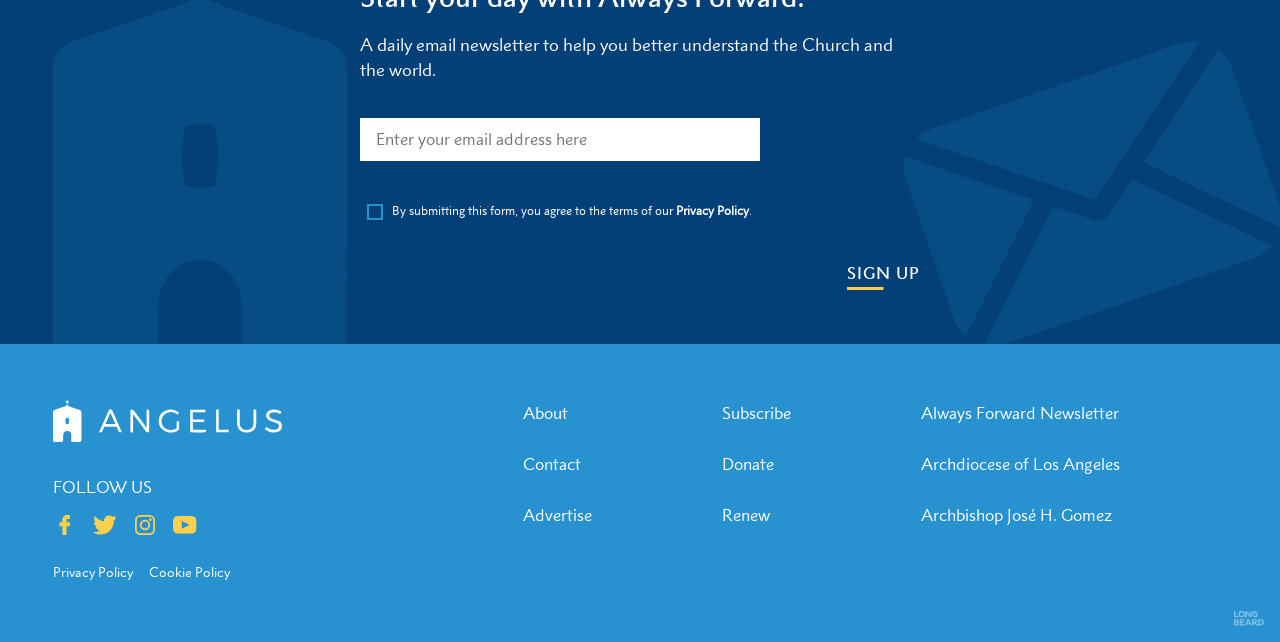Specify the bounding box coordinates of the area that needs to be clicked to achieve the following instruction: "Subscribe to newsletter".

[0.564, 0.627, 0.618, 0.658]